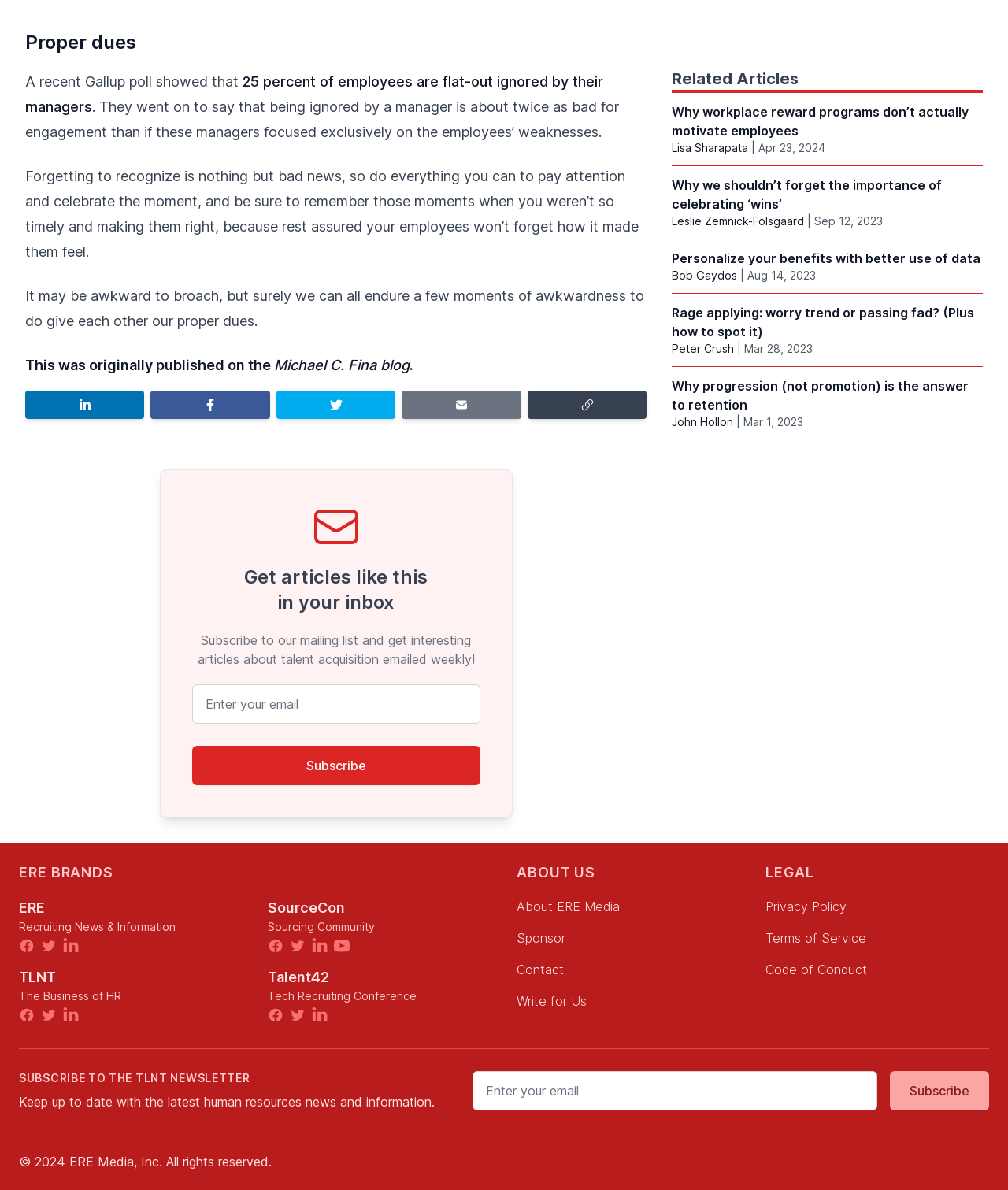Answer the question in one word or a short phrase:
What is the topic of the related article 'Why workplace reward programs don’t actually motivate employees'?

Workplace reward programs